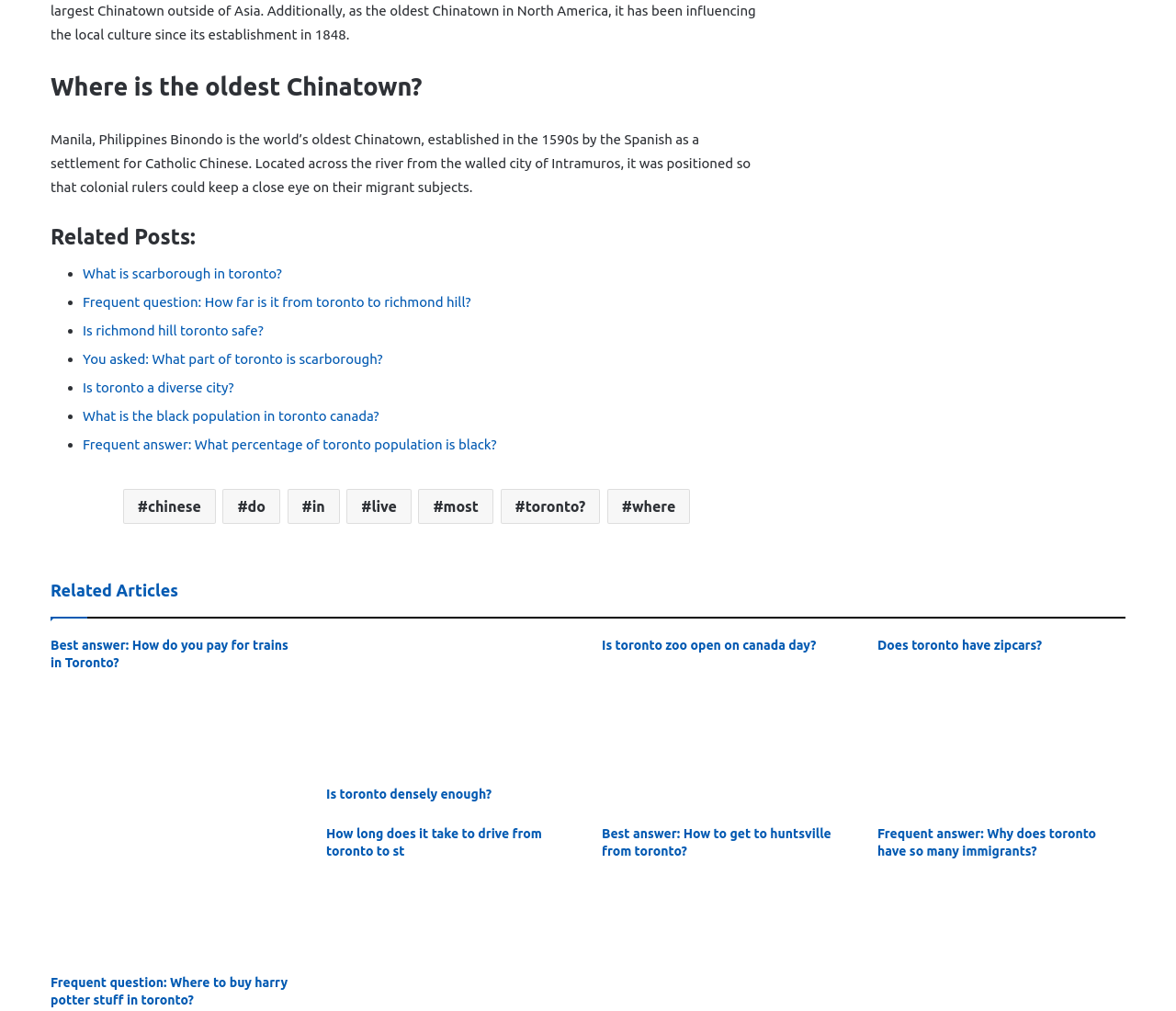With reference to the image, please provide a detailed answer to the following question: What are the related posts?

The related posts can be found under the heading 'Related Posts:' which contains a list of links, each with a bullet point, including 'What is scarborough in toronto?', 'Frequent question: How far is it from toronto to richmond hill?', and others.